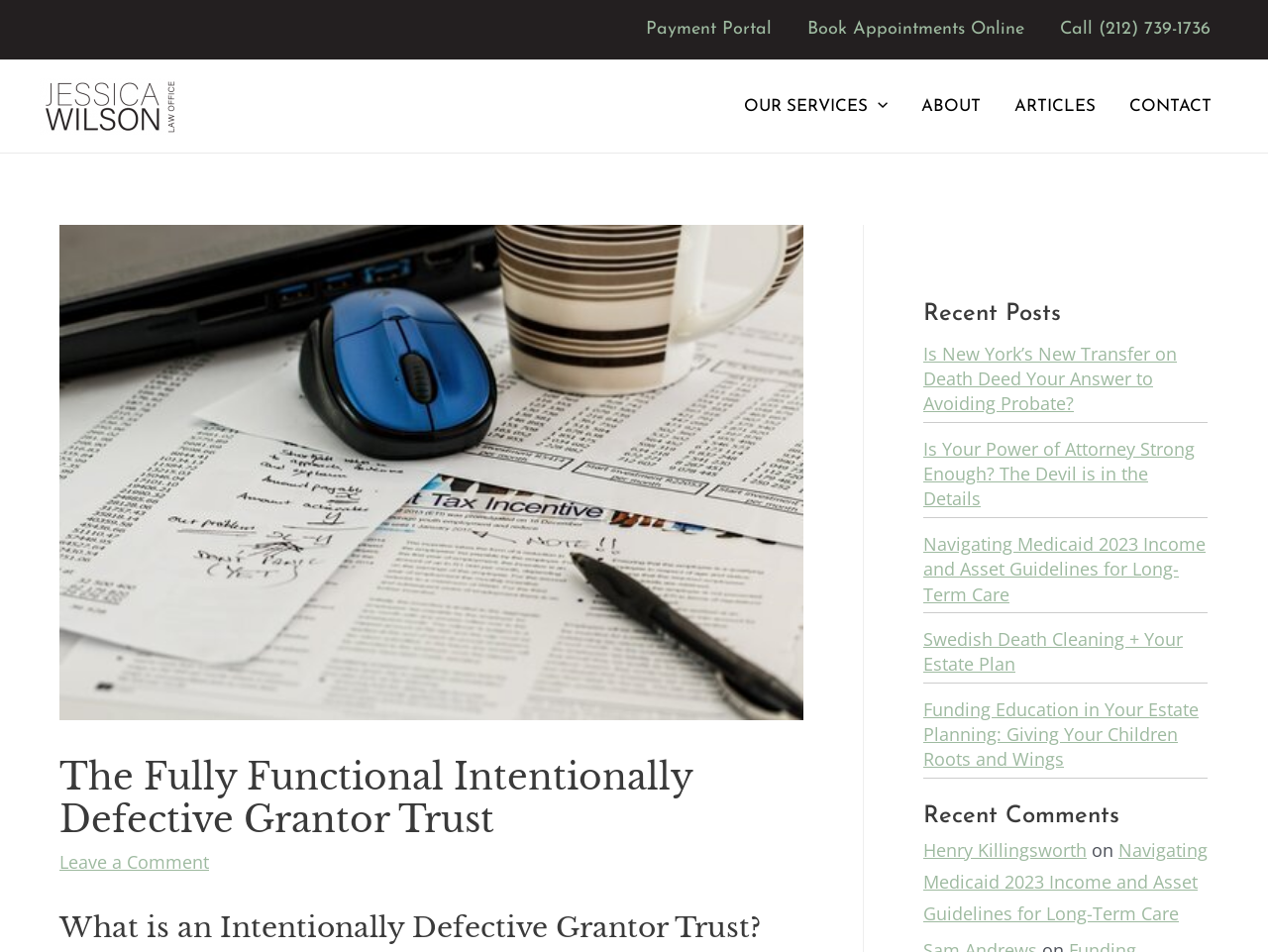Given the webpage screenshot, identify the bounding box of the UI element that matches this description: "Our Services".

[0.573, 0.075, 0.713, 0.148]